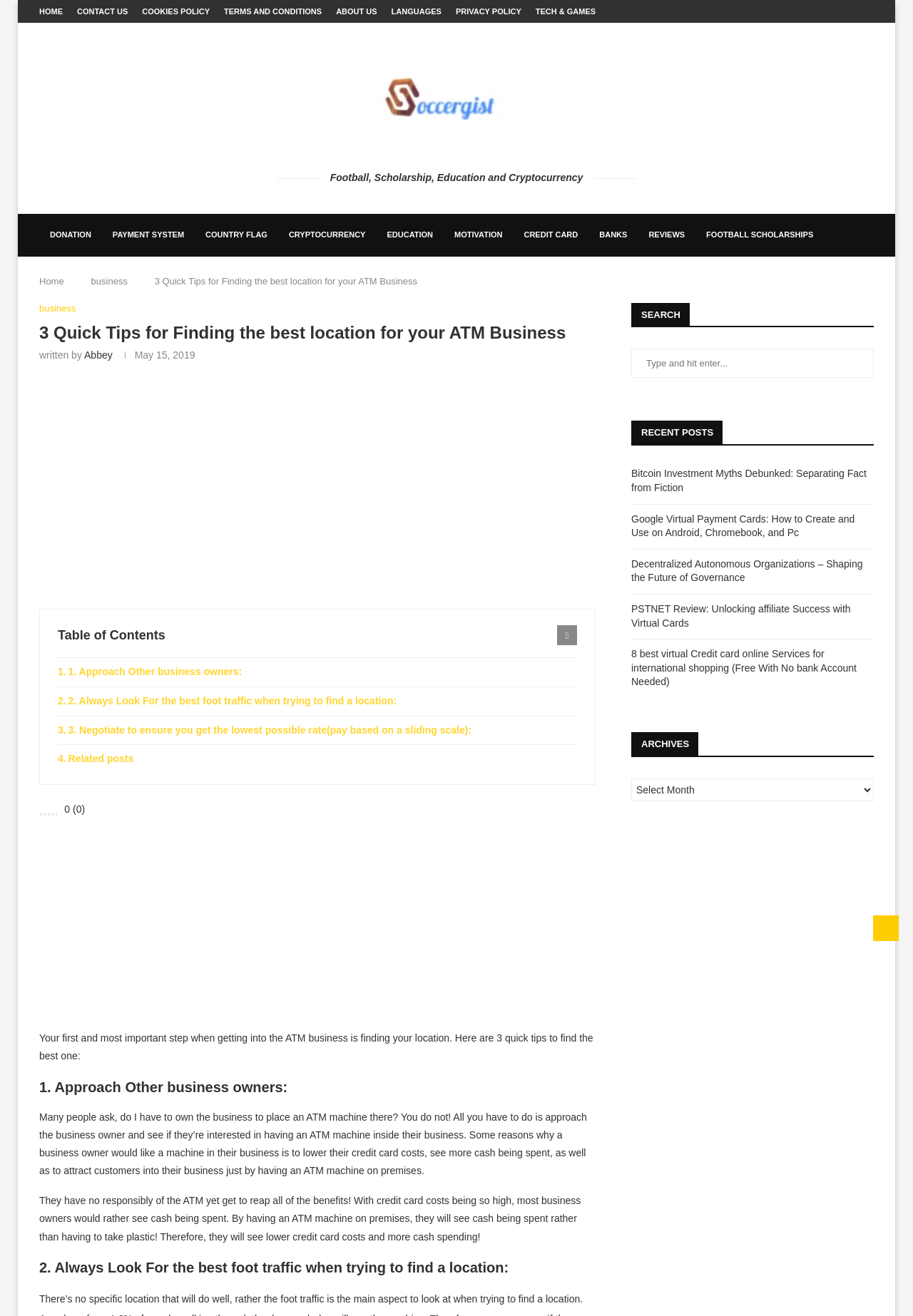Find the bounding box of the element with the following description: "Tech & Games". The coordinates must be four float numbers between 0 and 1, formatted as [left, top, right, bottom].

[0.587, 0.0, 0.652, 0.017]